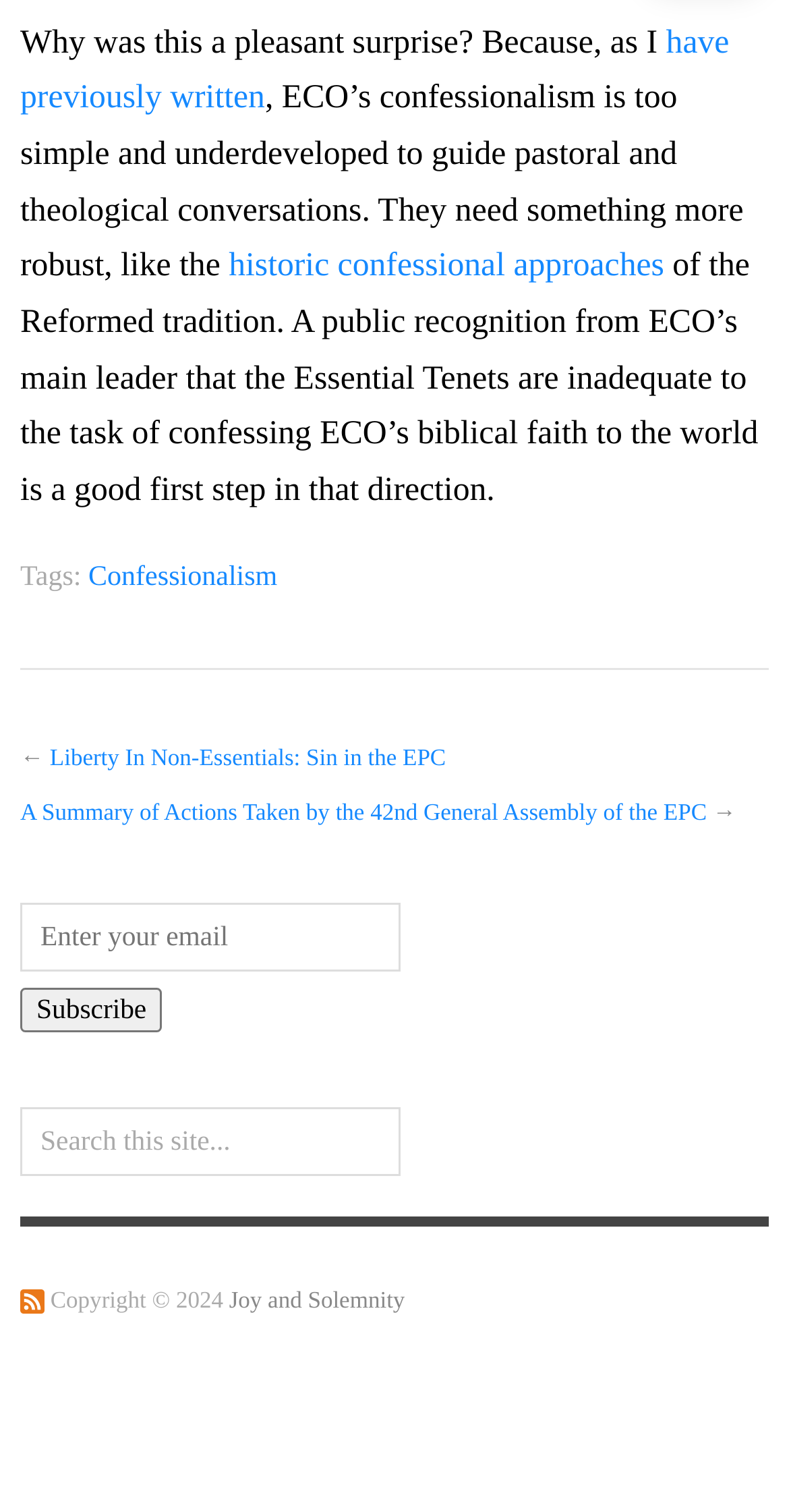Please locate the UI element described by "Joy and Solemnity" and provide its bounding box coordinates.

[0.29, 0.851, 0.513, 0.869]